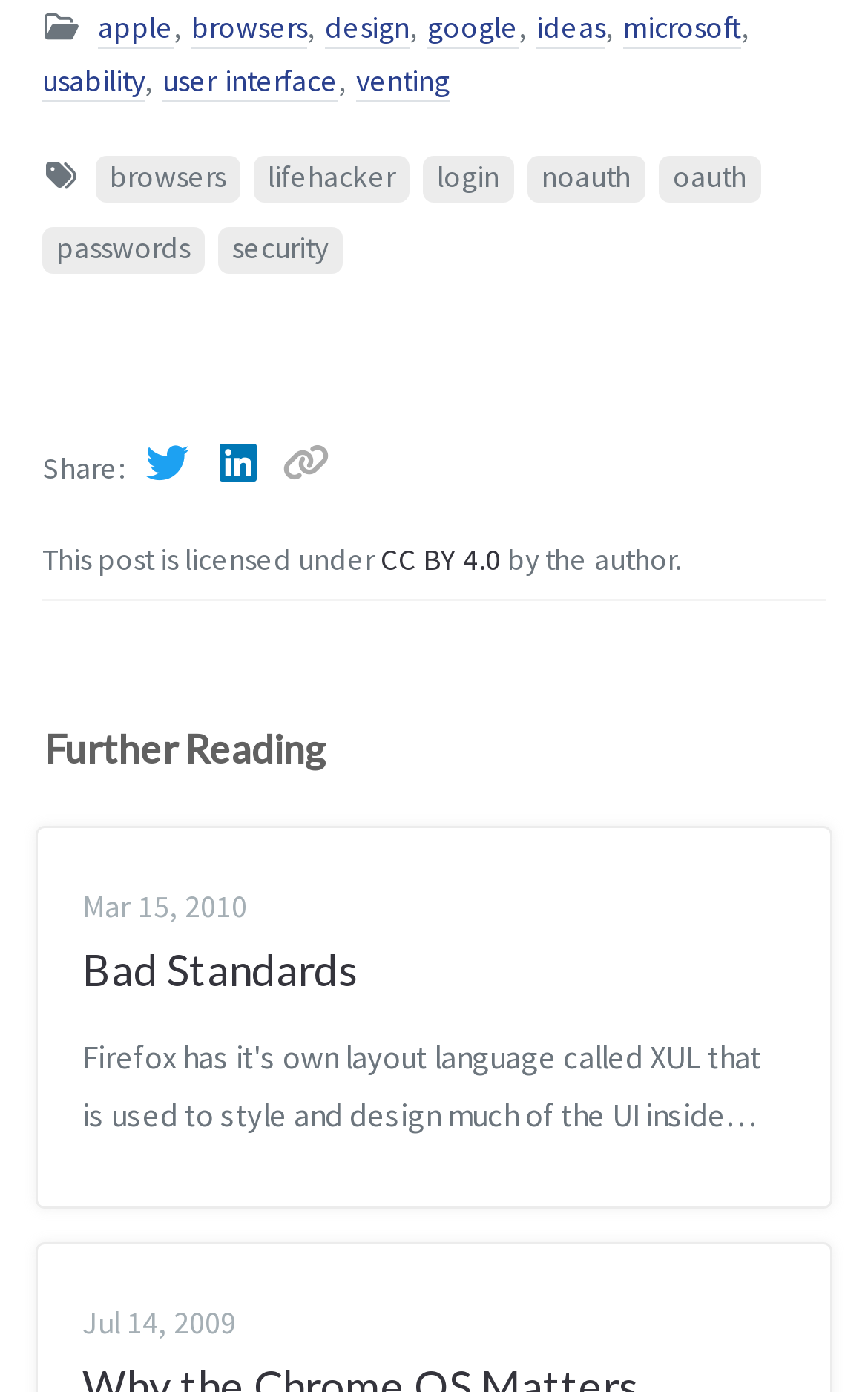Specify the bounding box coordinates of the element's area that should be clicked to execute the given instruction: "click on apple". The coordinates should be four float numbers between 0 and 1, i.e., [left, top, right, bottom].

[0.113, 0.006, 0.2, 0.035]